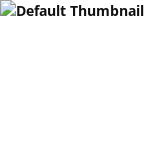What is the layout of the webpage?
Provide an in-depth and detailed answer to the question.

The image is positioned within a layout that includes links to other vaccine-related topics, further emphasizing its relevance in the context of vaccine education and awareness.